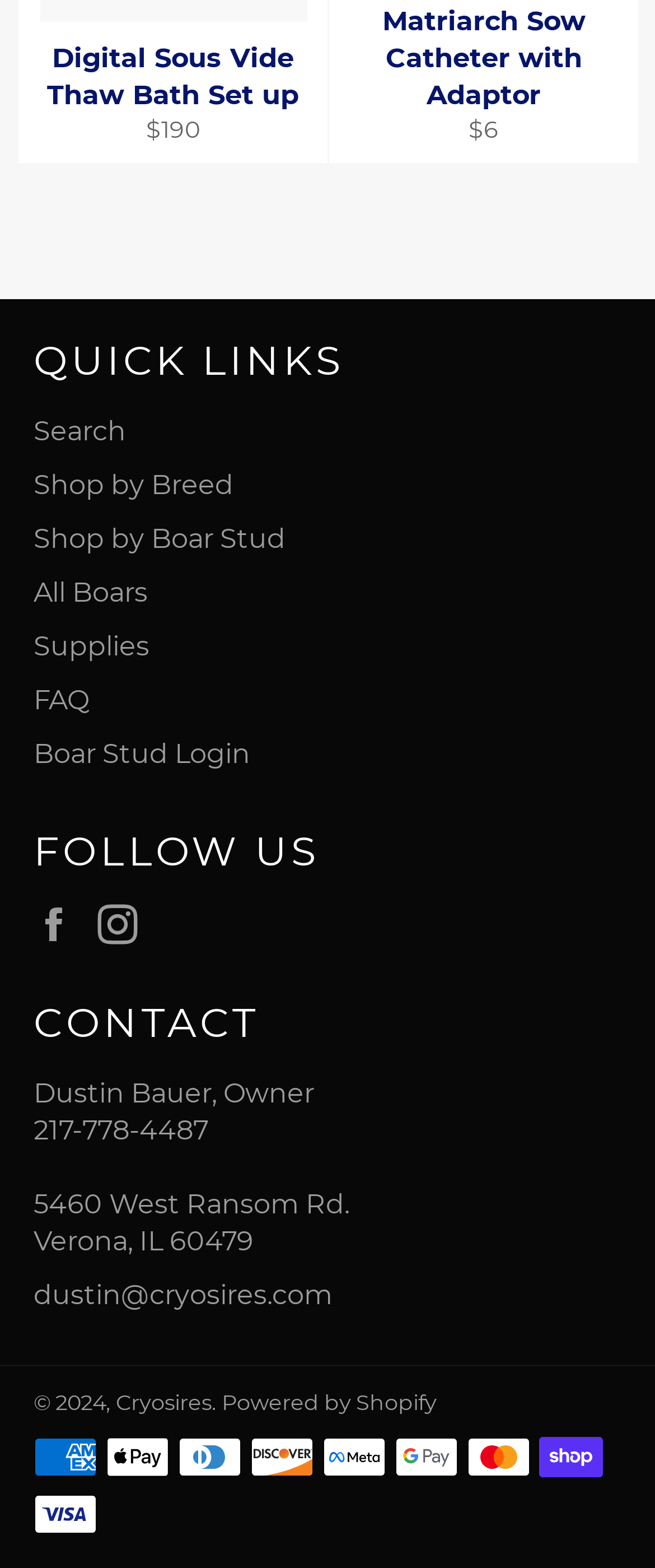Use a single word or phrase to answer the question: What is the name of the owner?

Dustin Bauer